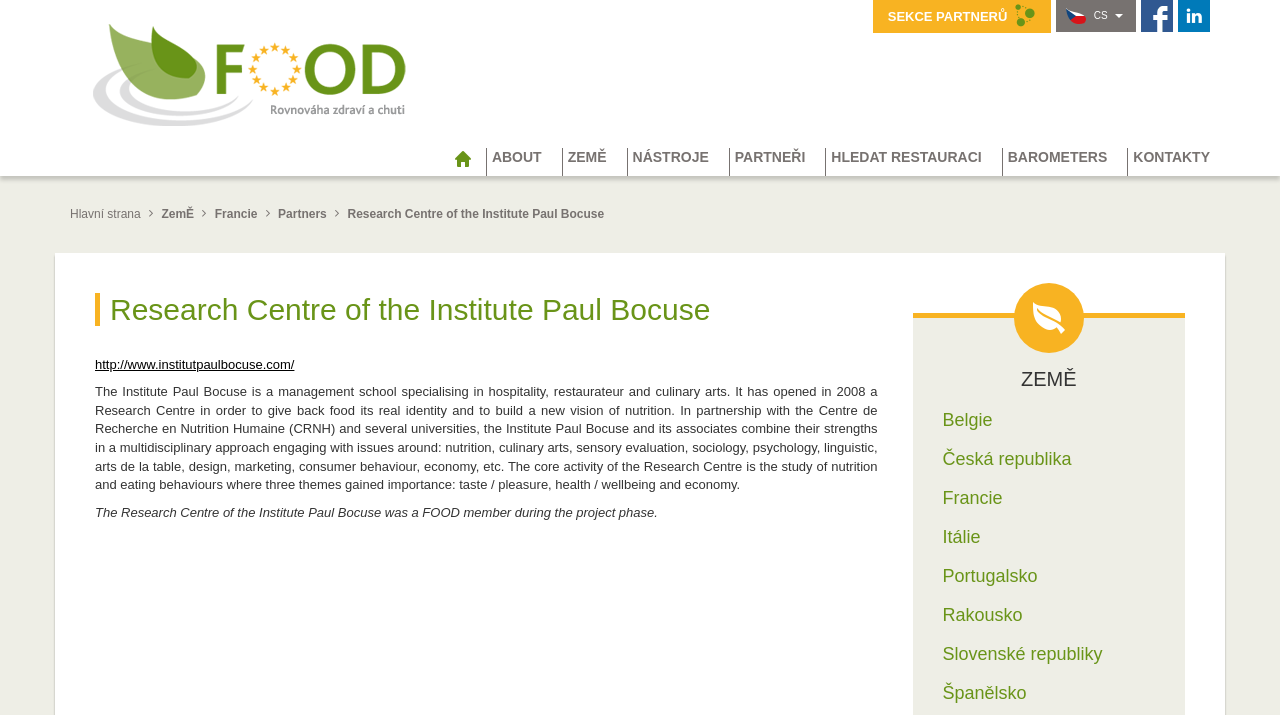Describe all significant elements and features of the webpage.

The webpage is about the FOOD Programme, which stands for Fighting Obesity through Offer and Demand. At the top, there are several links and icons, including a FOOD logo, Facebook, LinkedIn, and a Czech language option. Below these, there is a navigation menu with links to different sections, such as ABOUT, ZEMĚ (which means "countries" in Czech), NÁSTROJE, PARTNEŘI, HLEDAT RESTAURACI, BAROMETERS, and KONTAKTY.

On the left side, there is a main section with a heading that reads "Research Centre of the Institute Paul Bocuse". Below this heading, there is a link to the institute's website and a paragraph of text that describes the institute's research focus, including nutrition, culinary arts, and consumer behavior. There is also a note that the Research Centre was a FOOD member during the project phase.

On the right side, there is a section with headings for different countries, including Belgium, the Czech Republic, France, Italy, Portugal, Austria, Slovakia, and Spain.